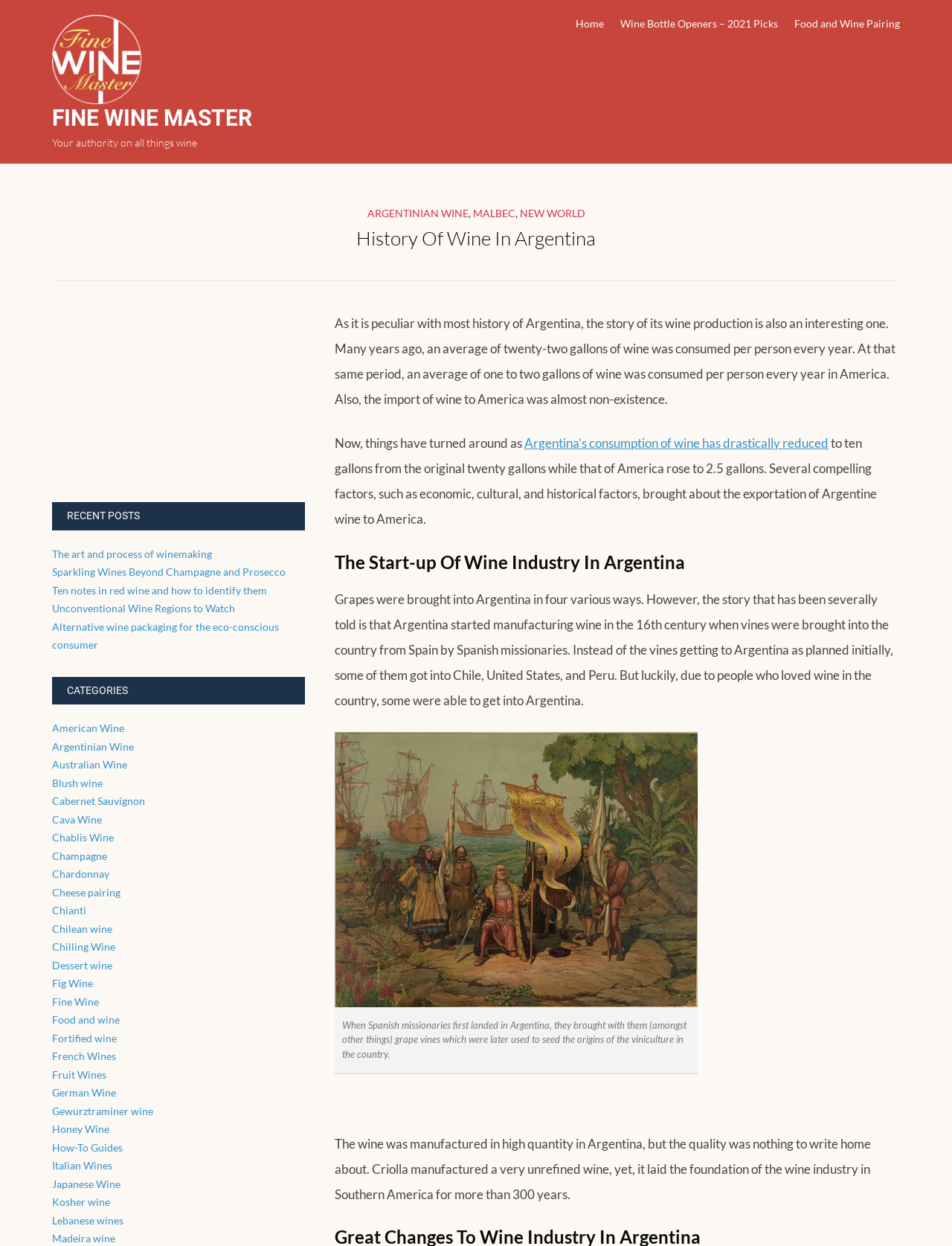Mark the bounding box of the element that matches the following description: "Unconventional Wine Regions to Watch".

[0.055, 0.483, 0.247, 0.493]